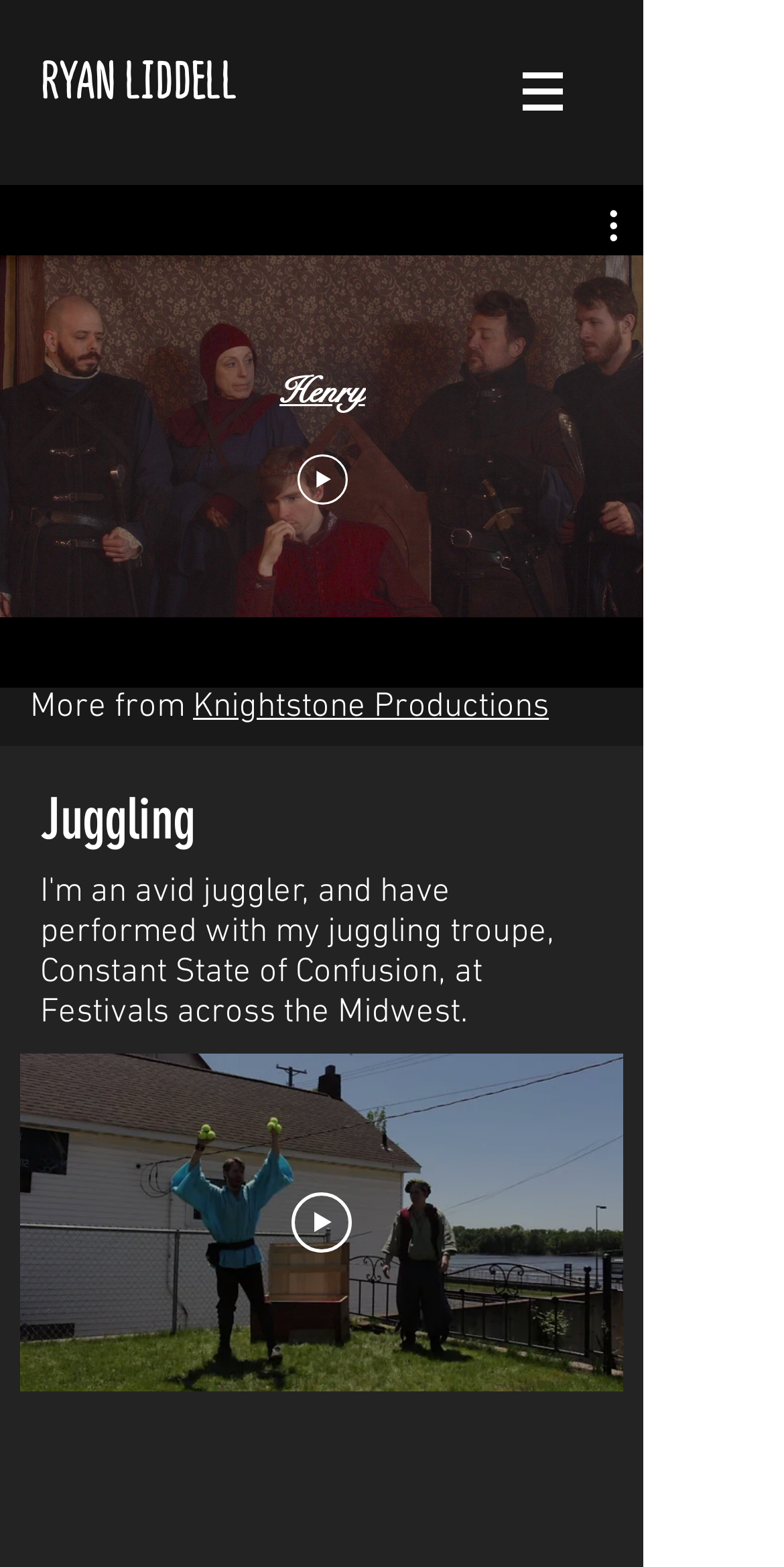Identify the text that serves as the heading for the webpage and generate it.

Designed for Real Life